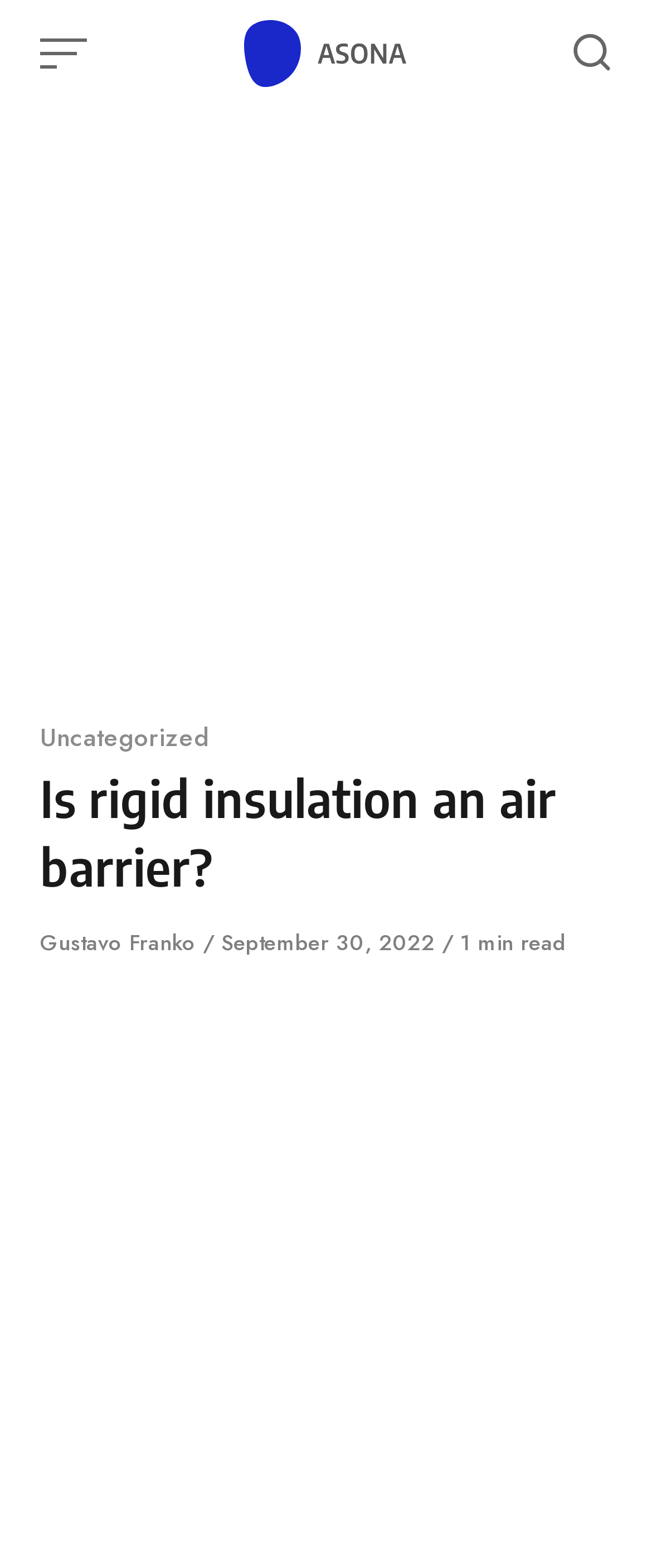Identify the bounding box coordinates necessary to click and complete the given instruction: "Visit GossipSA homepage".

[0.374, 0.0, 0.626, 0.068]